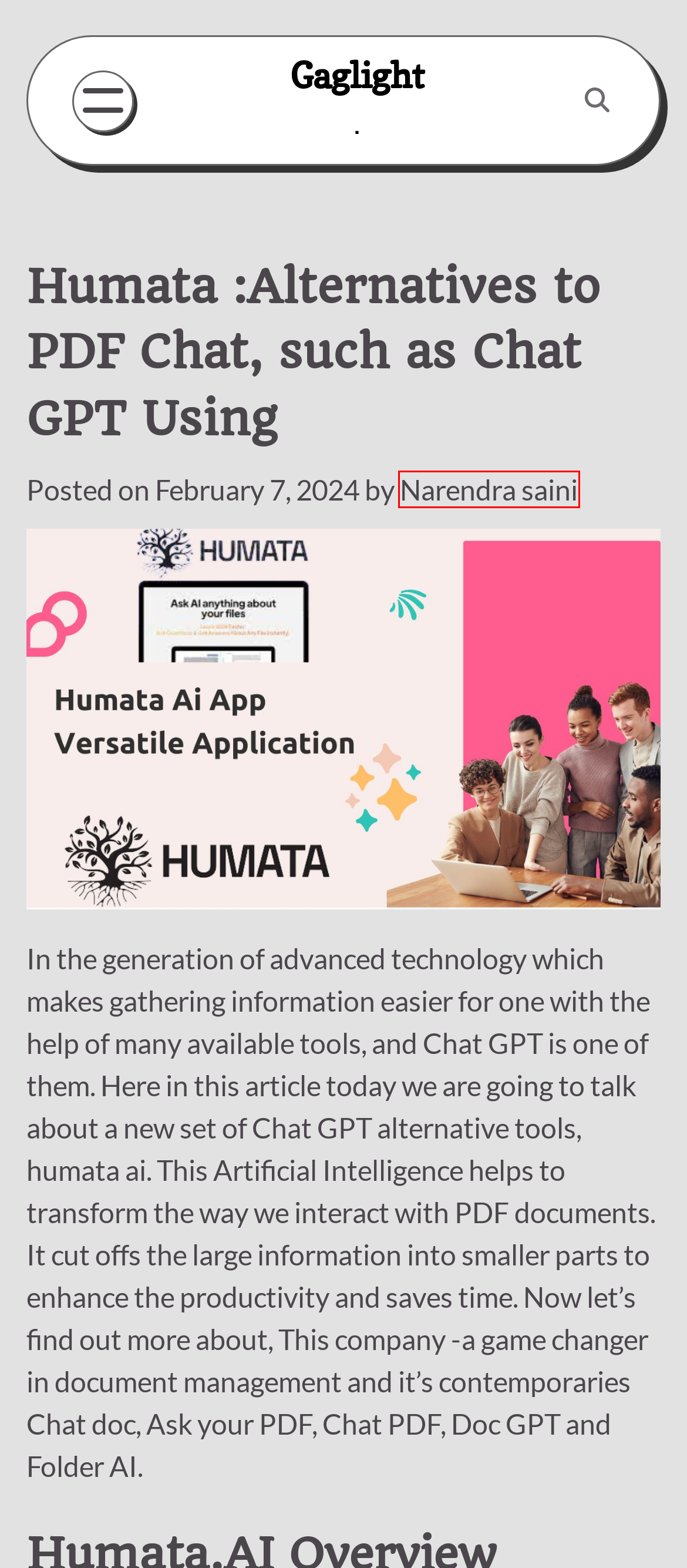Examine the screenshot of a webpage with a red rectangle bounding box. Select the most accurate webpage description that matches the new webpage after clicking the element within the bounding box. Here are the candidates:
A. Narendra saini, Author at Gaglight
B. Yoswin : Genuine or Fraud? Delving into Details
C. How To Use Getmp3.com Music APK
D. The Latest Technology Innovations, Trends, and Insights in the world of Technology
E. Building a Philosophy Quote Generator with Vector Search.
F. GOC Technology and Its Impact on Bank Nifty
G. Gaglight - .
H. humata ai Archives - Gaglight

A